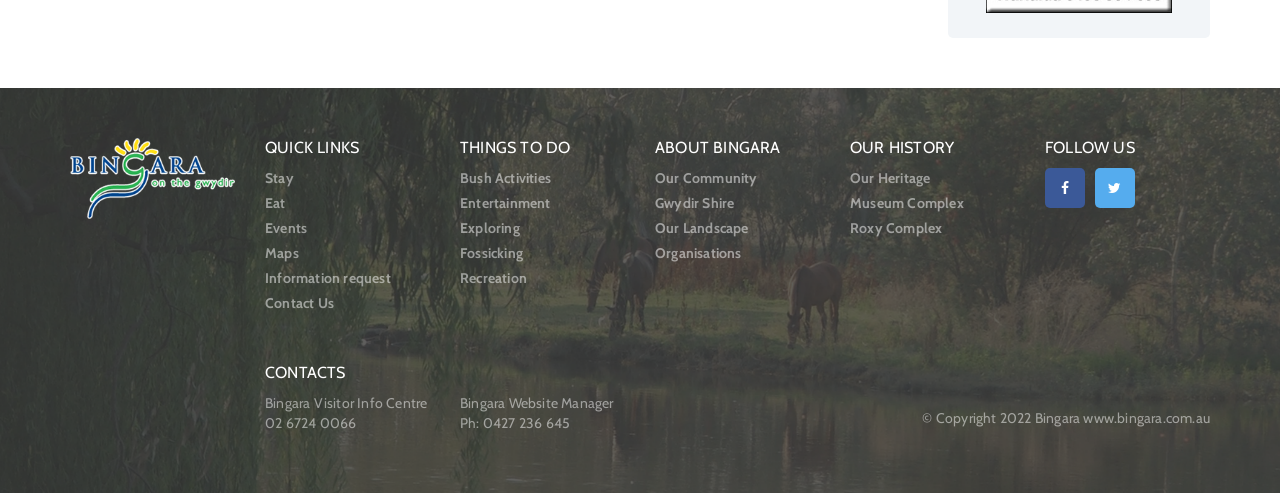Please determine the bounding box coordinates of the element to click in order to execute the following instruction: "Click on the 'Connect with me on Twitter' link". The coordinates should be four float numbers between 0 and 1, specified as [left, top, right, bottom].

None